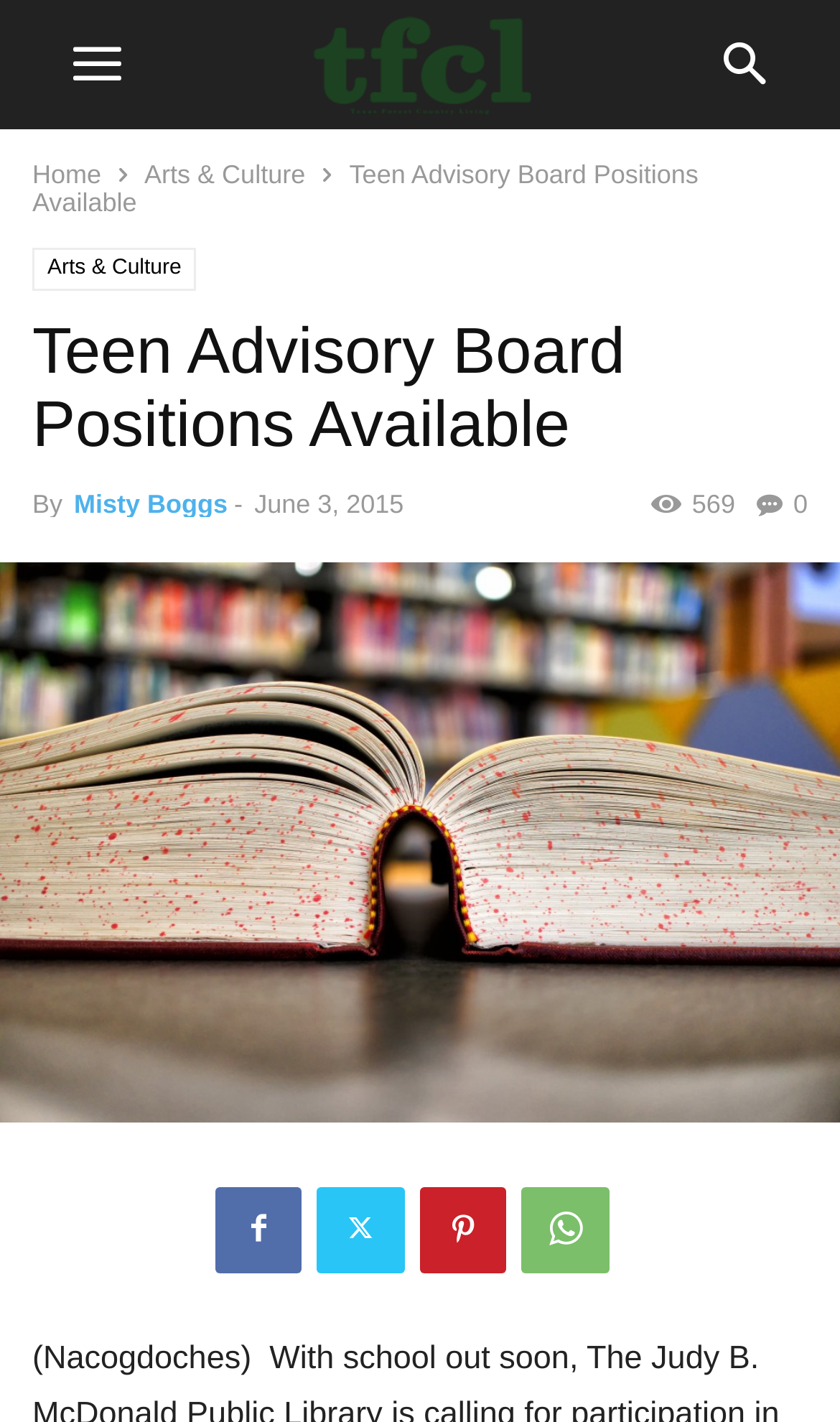Please locate and generate the primary heading on this webpage.

Teen Advisory Board Positions Available